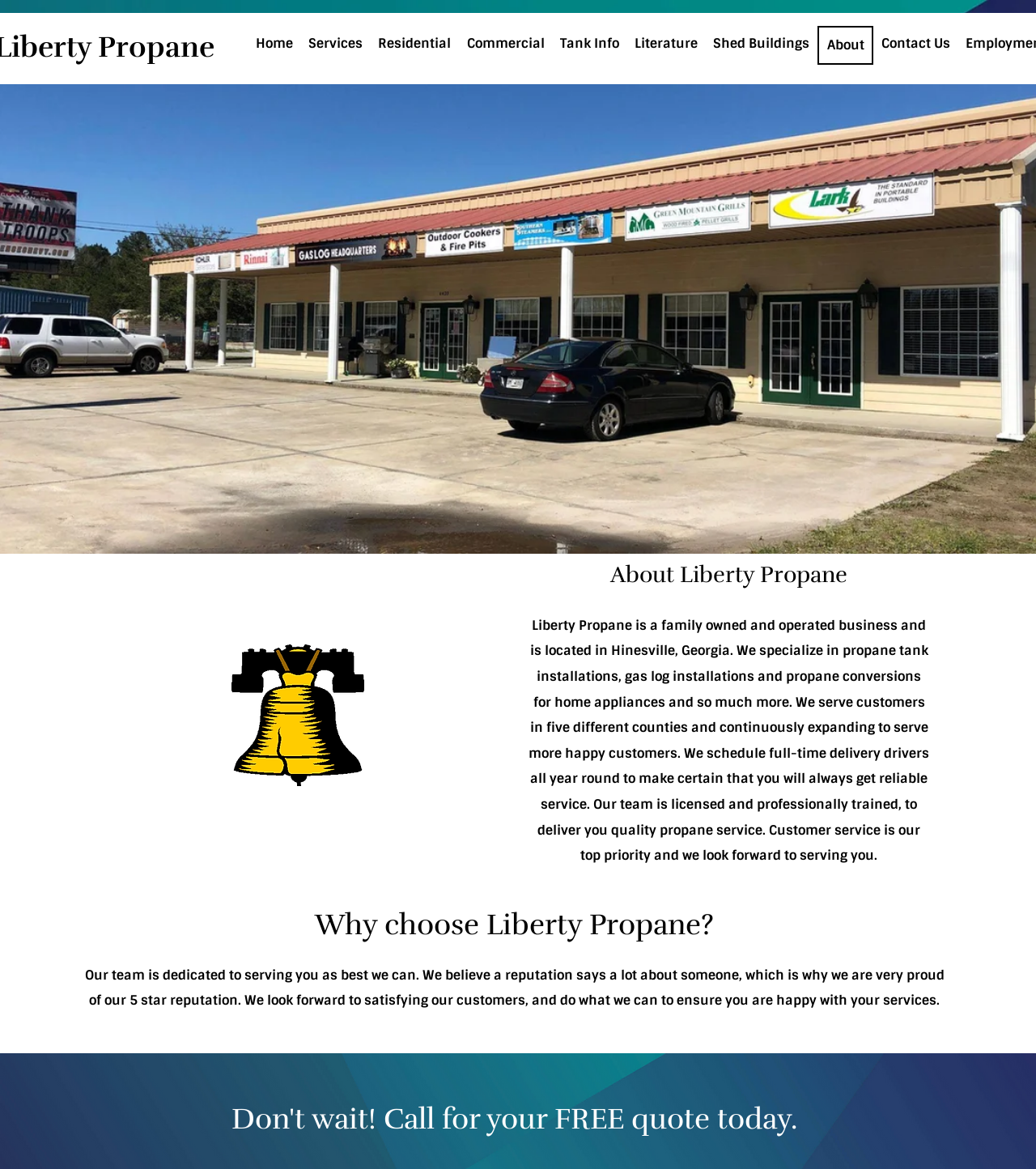What is the rating of Liberty Propane's reputation?
Provide a thorough and detailed answer to the question.

According to the webpage content, specifically the StaticText element with the text 'We believe a reputation says a lot about someone, which is why we are very proud of our 5 star reputation...', it can be inferred that Liberty Propane has a 5-star reputation.